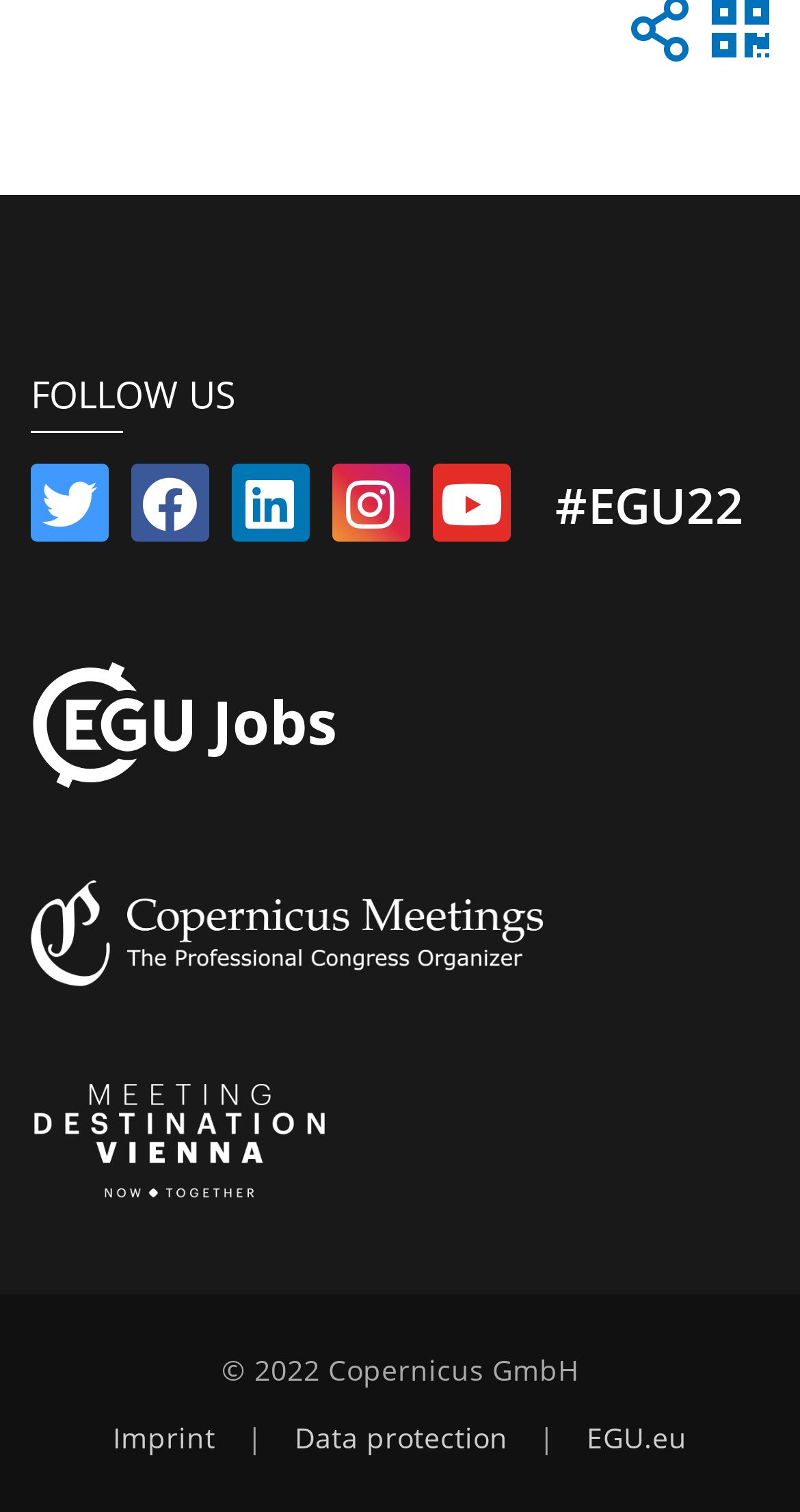Can you pinpoint the bounding box coordinates for the clickable element required for this instruction: "Go to imprint"? The coordinates should be four float numbers between 0 and 1, i.e., [left, top, right, bottom].

[0.141, 0.939, 0.269, 0.963]